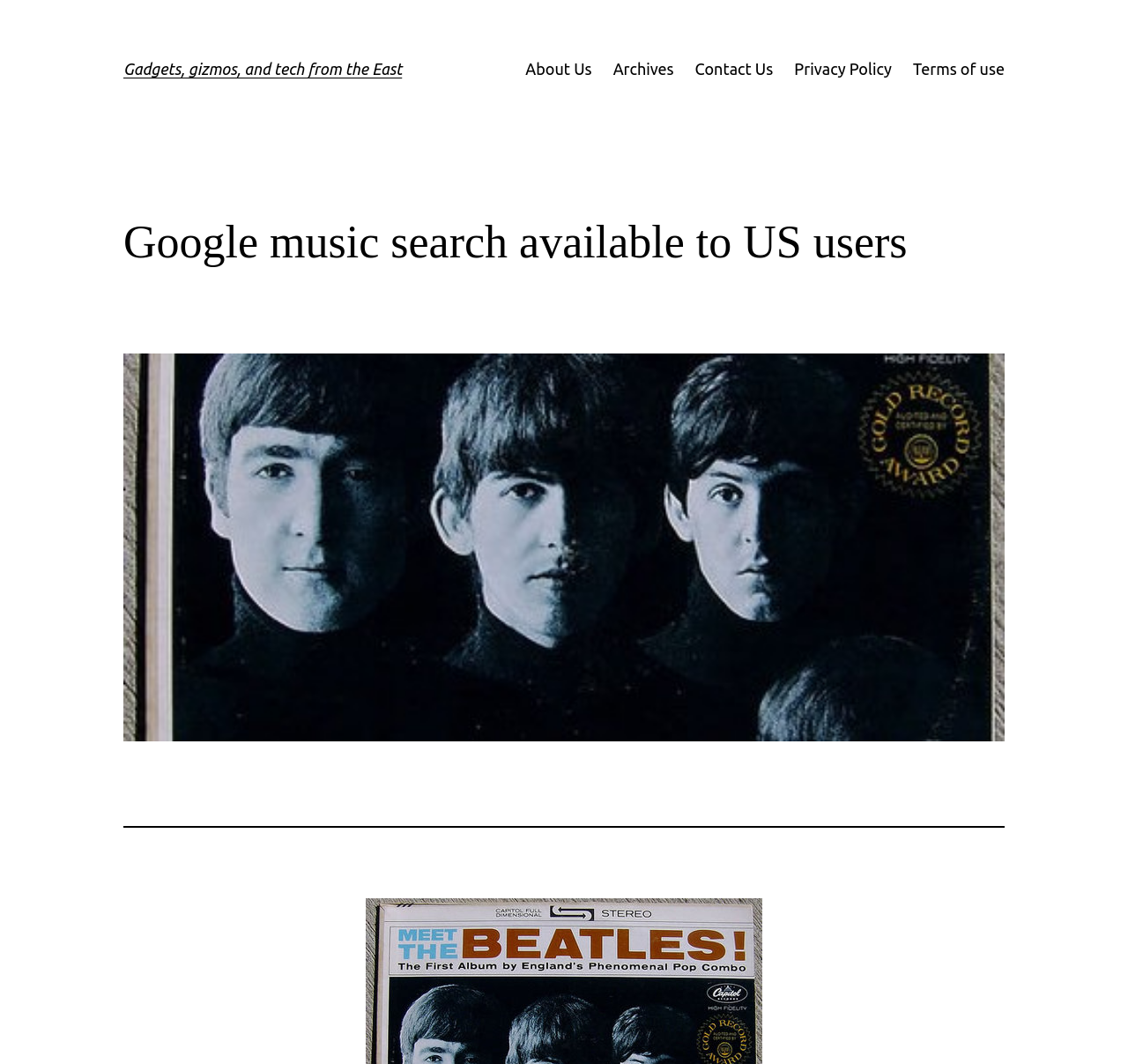Determine the bounding box coordinates (top-left x, top-left y, bottom-right x, bottom-right y) of the UI element described in the following text: Archives

[0.543, 0.053, 0.597, 0.077]